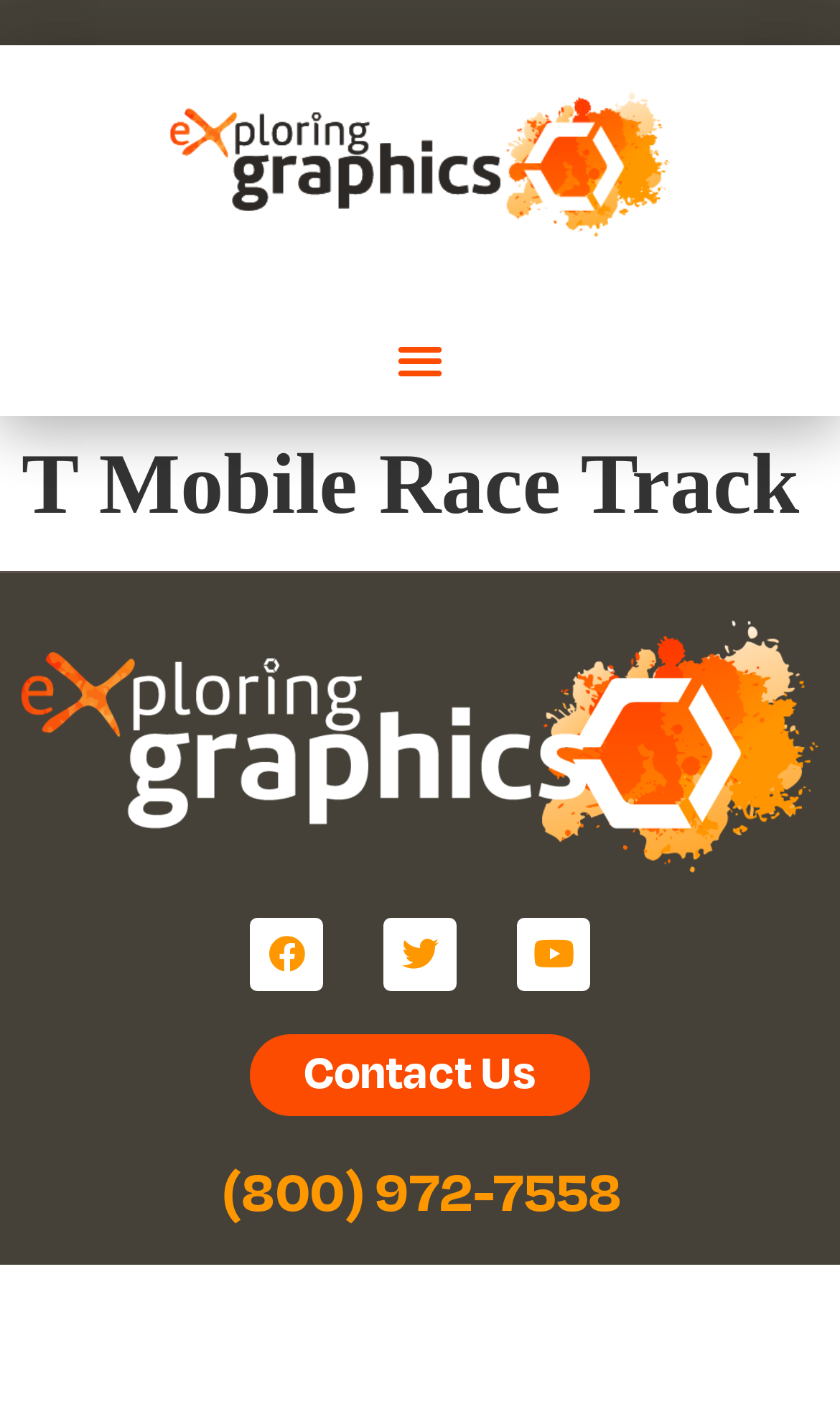What is the phone number on the webpage?
Using the picture, provide a one-word or short phrase answer.

(800) 972-7558